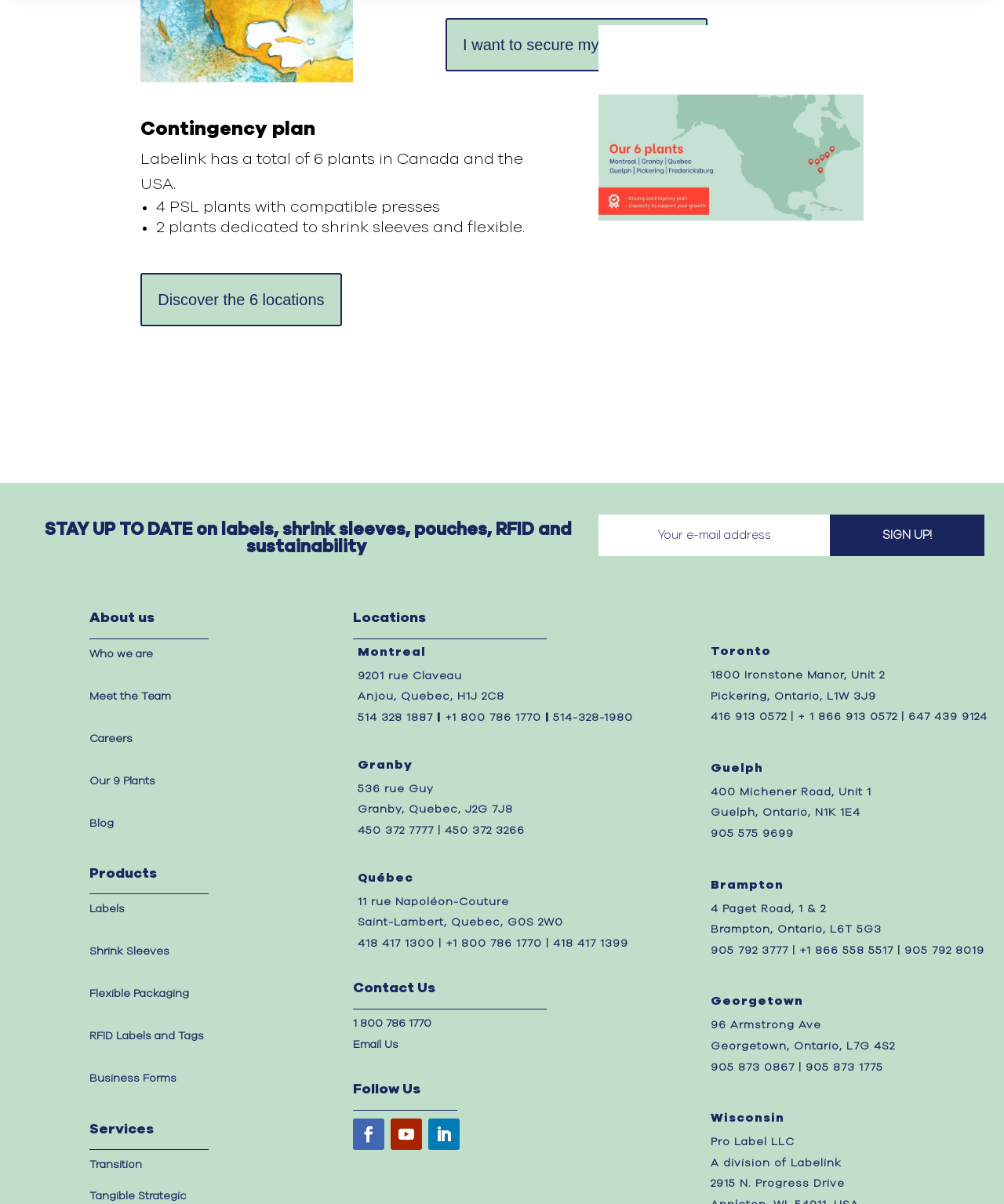Identify the bounding box for the element characterized by the following description: "RFID Labels and Tags".

[0.089, 0.856, 0.203, 0.865]